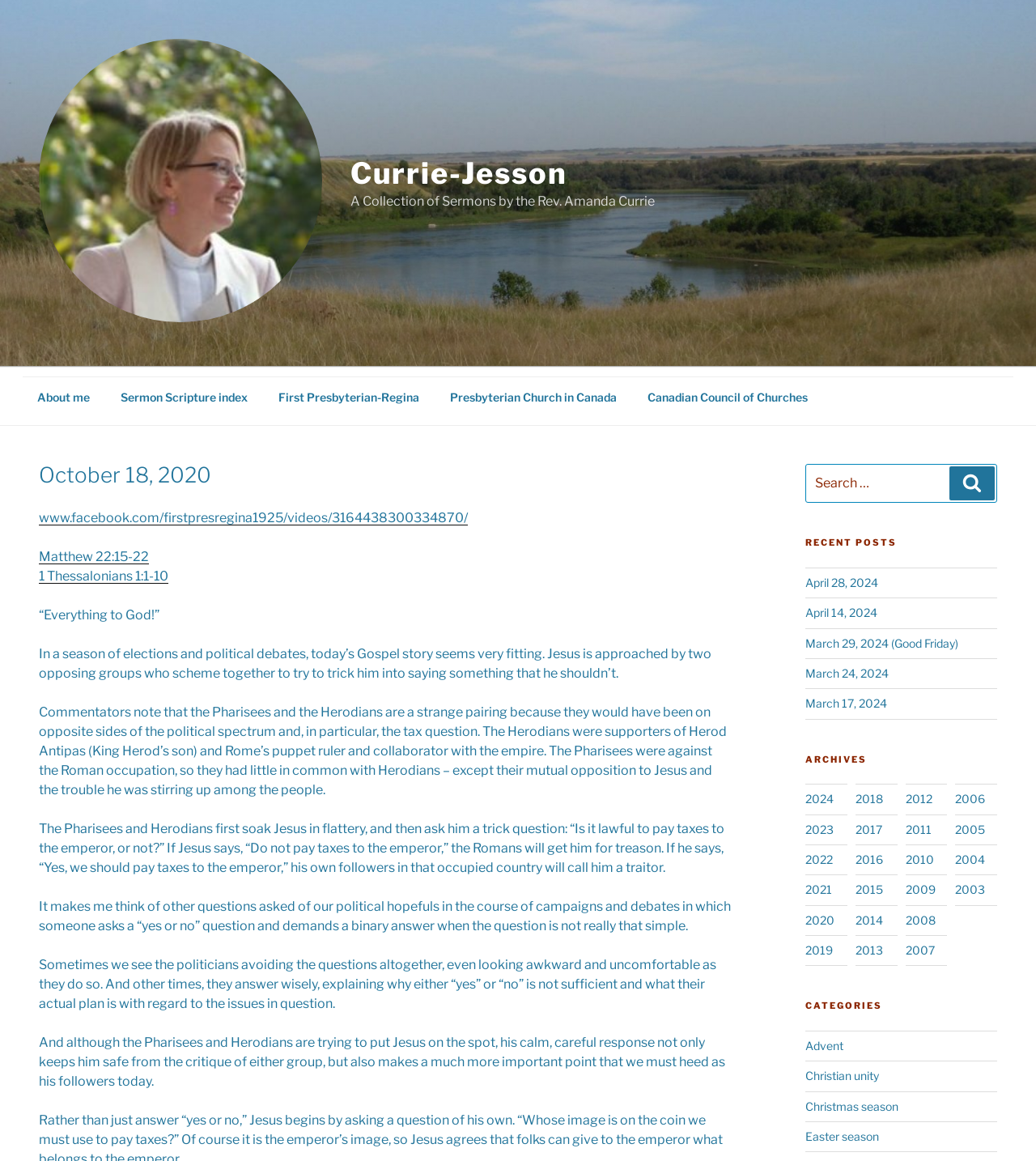Explain the webpage's layout and main content in detail.

This webpage appears to be a blog or sermon archive, with a focus on Christian scripture and themes. At the top of the page, there is a navigation menu with links to "About me", "Sermon Scripture index", and other related pages. Below this, there is a header section with a title "October 18, 2020 – Currie-Jesson" and a link to a Facebook video.

The main content of the page is a sermon or reflection on Matthew 22:15-22 and 1 Thessalonians 1:1-10. The text is divided into several paragraphs, with a heading "“Everything to God!”" and a discussion of the Gospel story and its relevance to modern political debates. The sermon also explores the theme of trick questions and the importance of careful, thoughtful responses.

To the right of the main content, there is a sidebar with several sections. The first section is a search box, where users can enter keywords to search the site. Below this, there is a list of recent posts, with links to sermons or reflections from different dates. Further down, there is an archives section, with links to posts from different years, ranging from 2003 to 2024. Finally, there is a categories section, with links to posts on specific topics such as Advent, Christian unity, and Easter season.

Throughout the page, there are several links to other pages or resources, including social media and external websites. The overall layout is clean and easy to navigate, with clear headings and concise text.